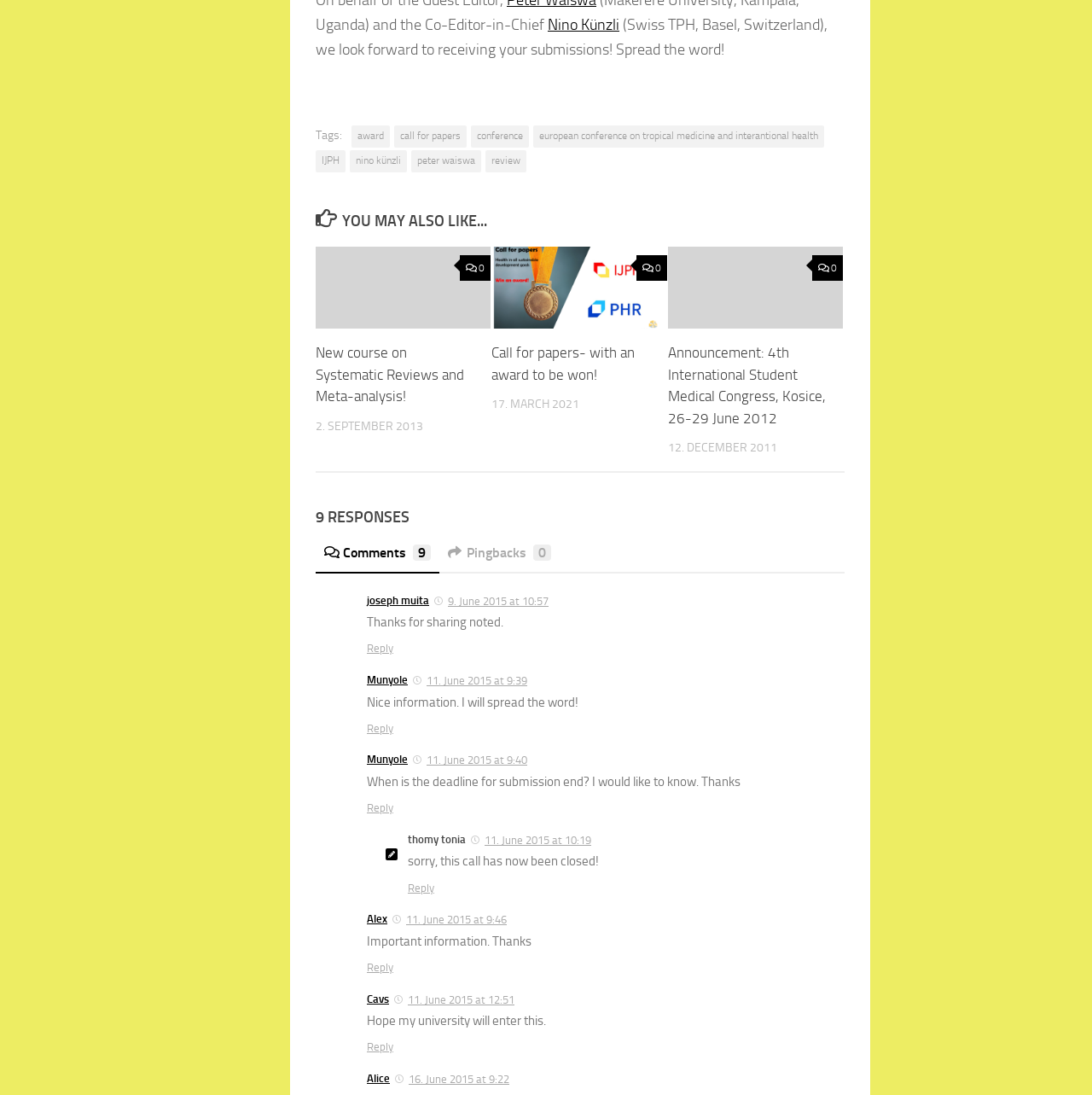Determine the bounding box coordinates for the element that should be clicked to follow this instruction: "View the comments". The coordinates should be given as four float numbers between 0 and 1, in the format [left, top, right, bottom].

[0.289, 0.463, 0.773, 0.481]